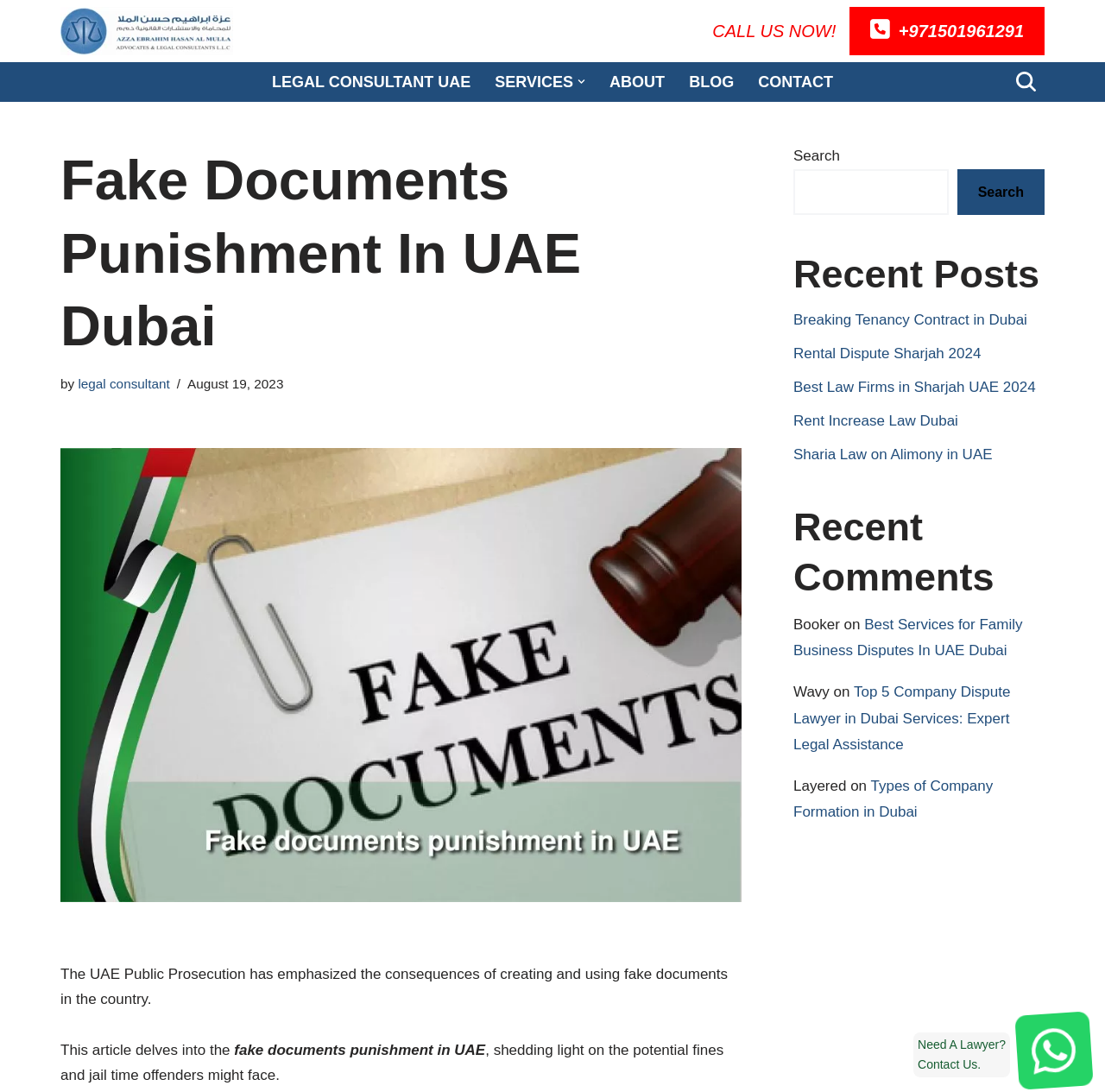What is the topic of the article on this webpage?
Based on the image, please offer an in-depth response to the question.

I determined the topic of the article by reading the heading 'Fake Documents Punishment In UAE Dubai' which is located at the top of the webpage, and it is also mentioned in the meta description.